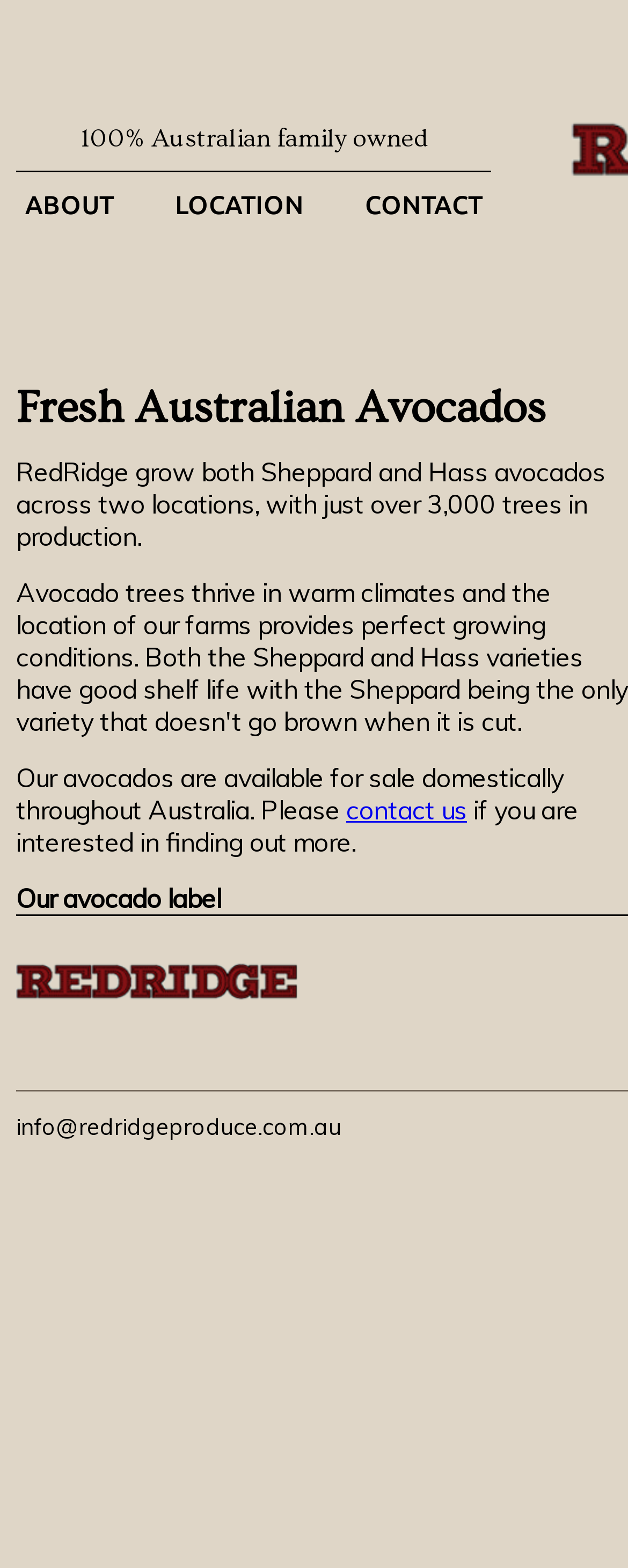Where are the avocados available for sale?
Give a detailed explanation using the information visible in the image.

According to the webpage, the avocados are available for sale domestically throughout Australia, as mentioned in the paragraph under the 'Fresh Australian Avocados' heading.